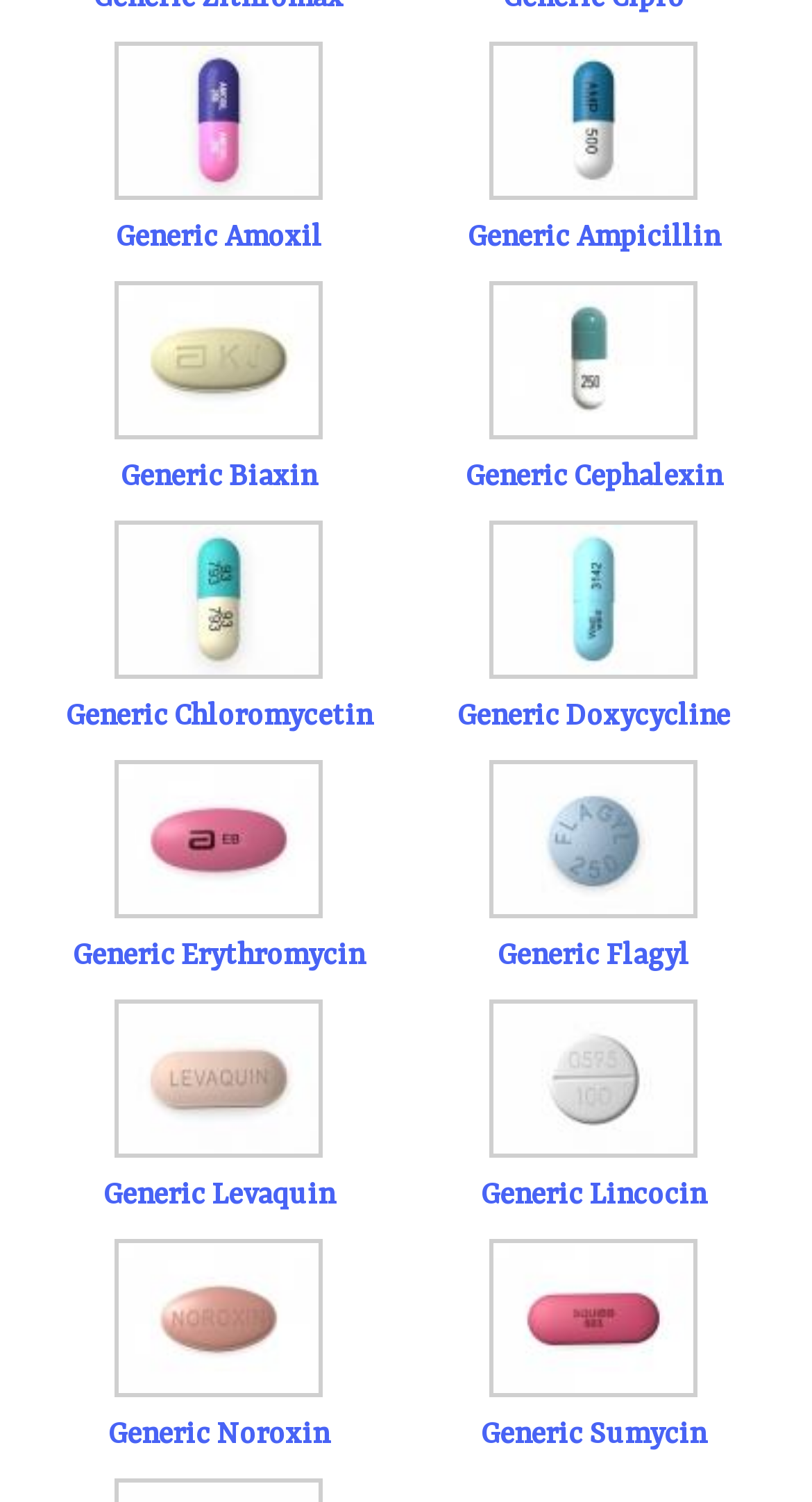Point out the bounding box coordinates of the section to click in order to follow this instruction: "View Generic Sumycin".

[0.592, 0.944, 0.869, 0.966]